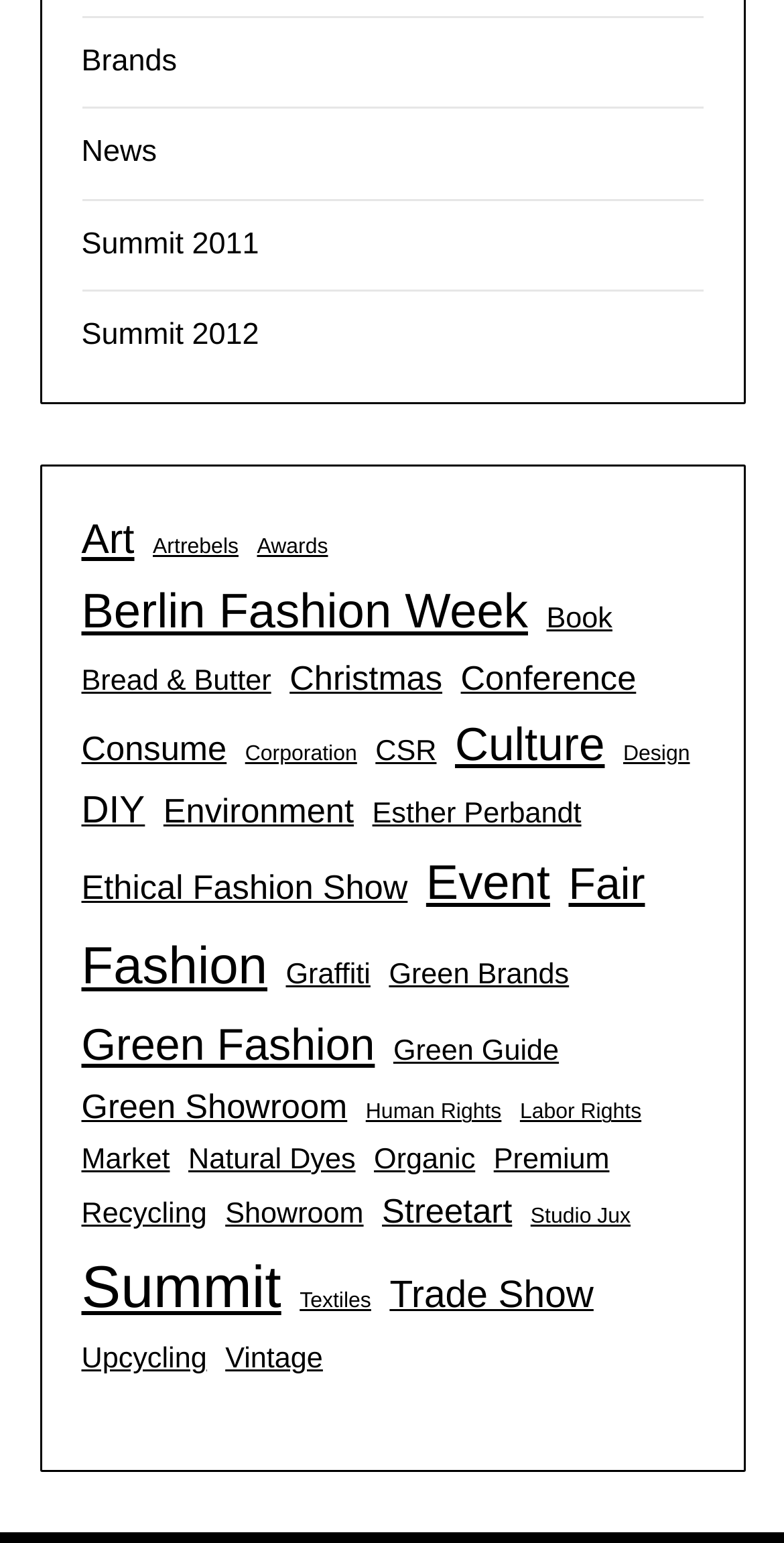Locate the bounding box coordinates of the clickable area needed to fulfill the instruction: "Explore Summit 2011".

[0.104, 0.147, 0.33, 0.169]